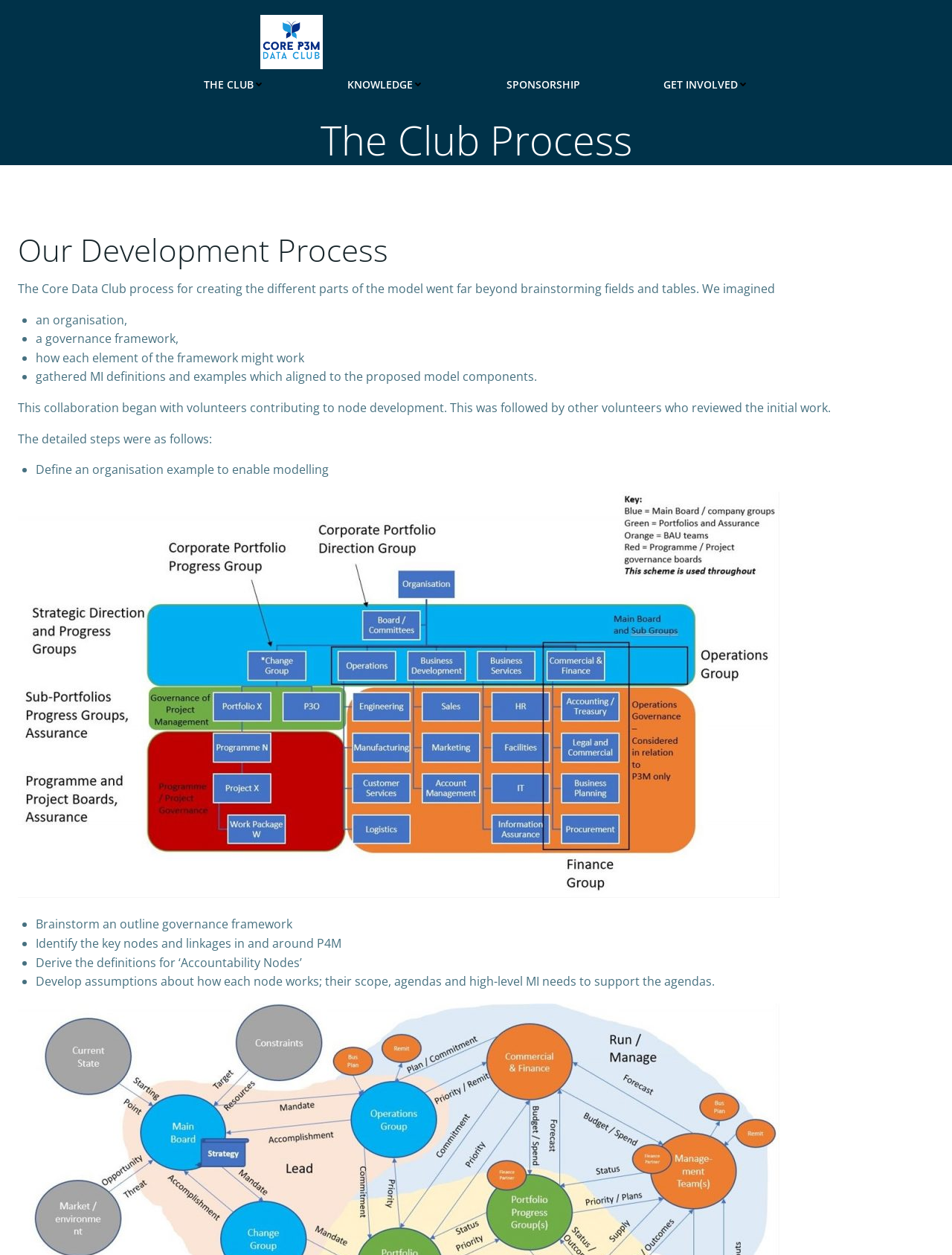What is the name of the framework being developed?
Please give a detailed and elaborate answer to the question based on the image.

The static text element mentions 'Identify the key nodes and linkages in and around P4M', which suggests that P4M is the name of the framework being developed or discussed on this webpage.